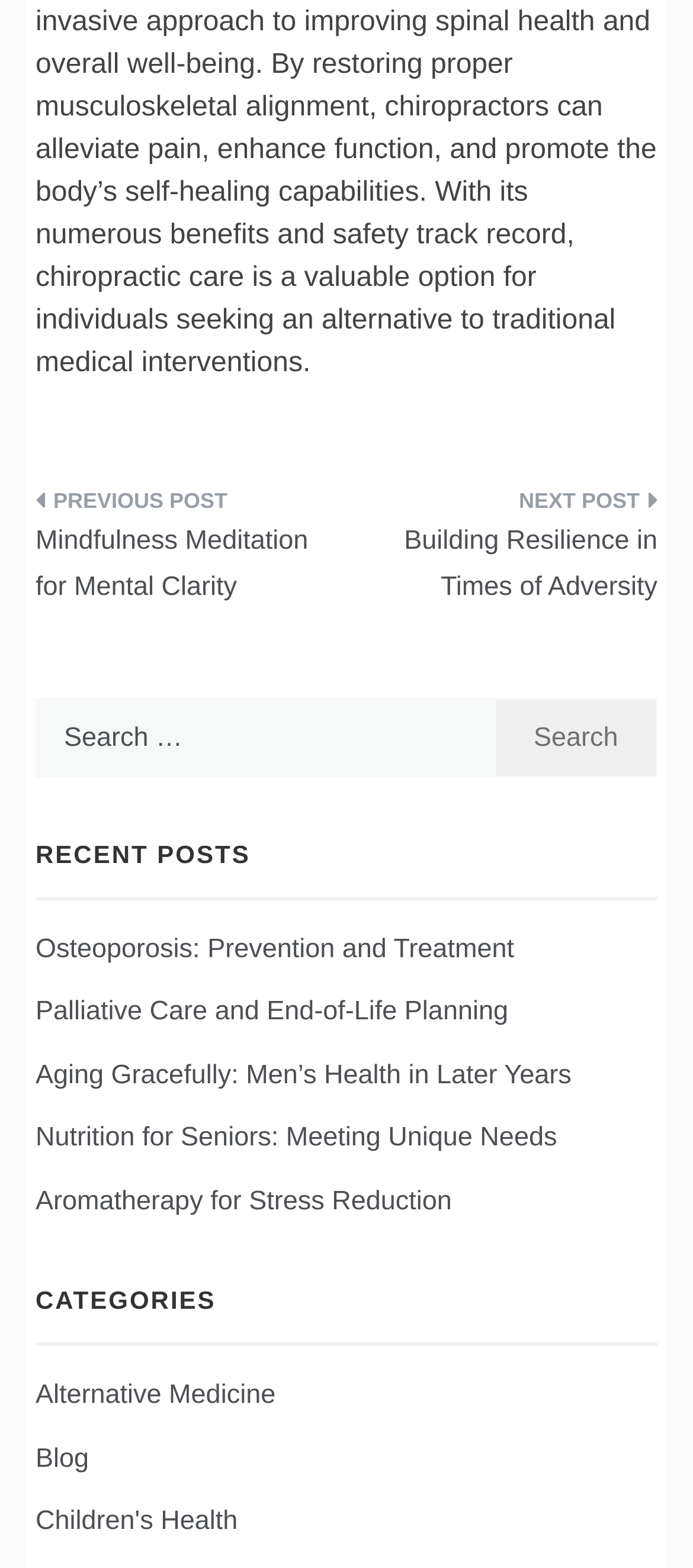Please identify the bounding box coordinates of the element I should click to complete this instruction: 'Search for posts'. The coordinates should be given as four float numbers between 0 and 1, like this: [left, top, right, bottom].

[0.051, 0.445, 0.949, 0.496]